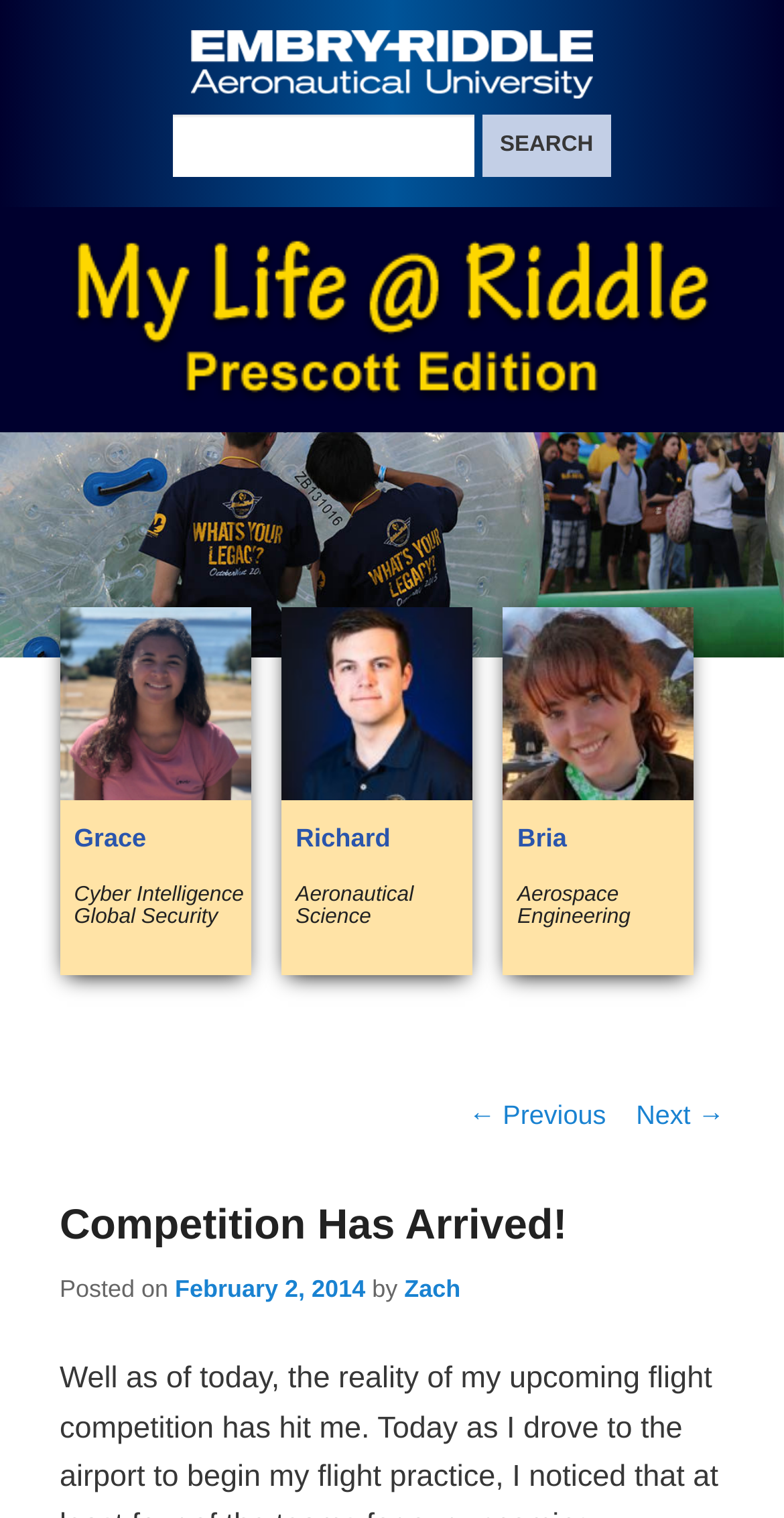What is the title of the blog post?
Give a single word or phrase answer based on the content of the image.

Competition Has Arrived!